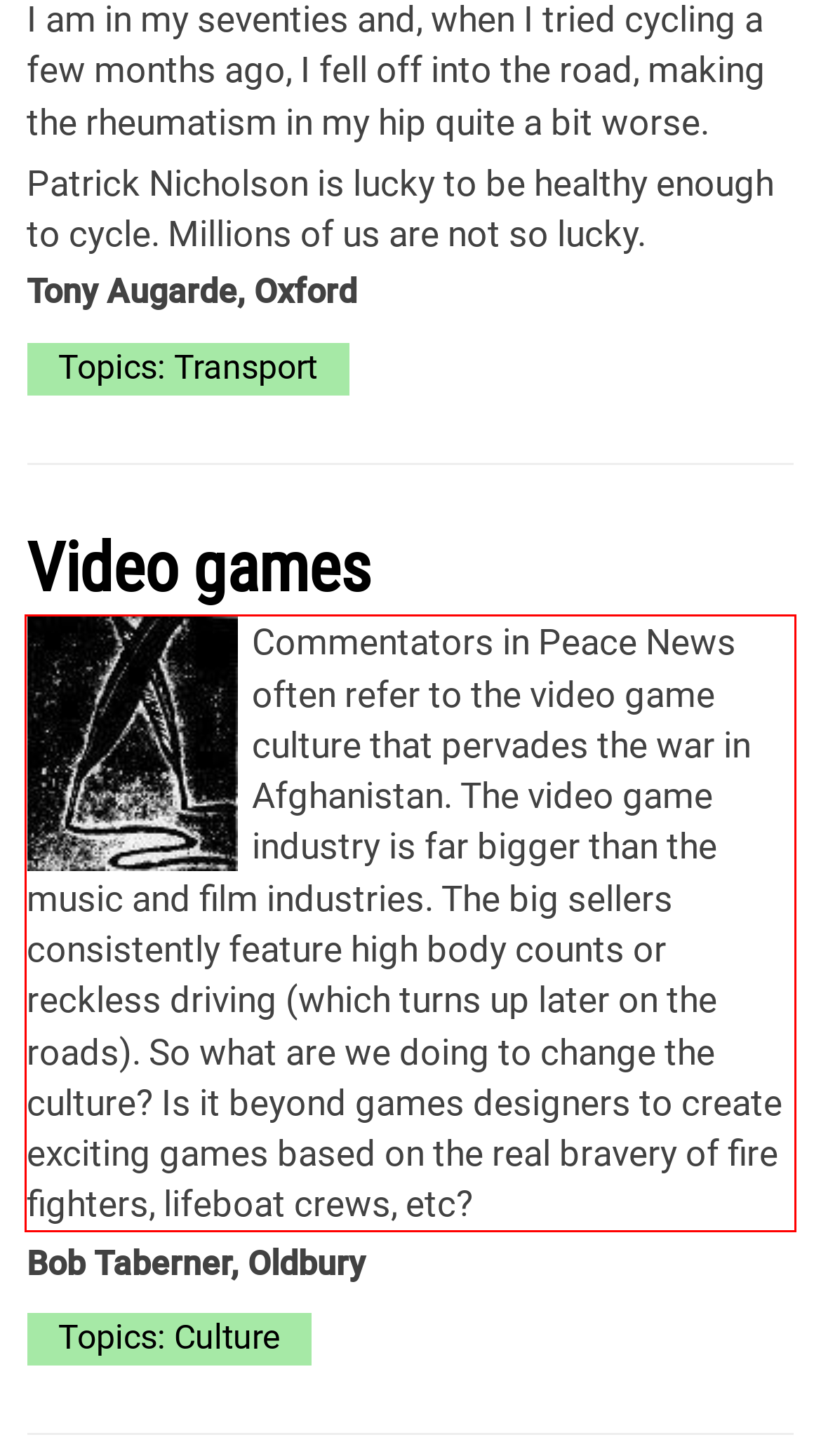You are presented with a screenshot containing a red rectangle. Extract the text found inside this red bounding box.

Commentators in Peace News often refer to the video game culture that pervades the war in Afghanistan. The video game industry is far bigger than the music and film industries. The big sellers consistently feature high body counts or reckless driving (which turns up later on the roads). So what are we doing to change the culture? Is it beyond games designers to create exciting games based on the real bravery of fire fighters, lifeboat crews, etc?